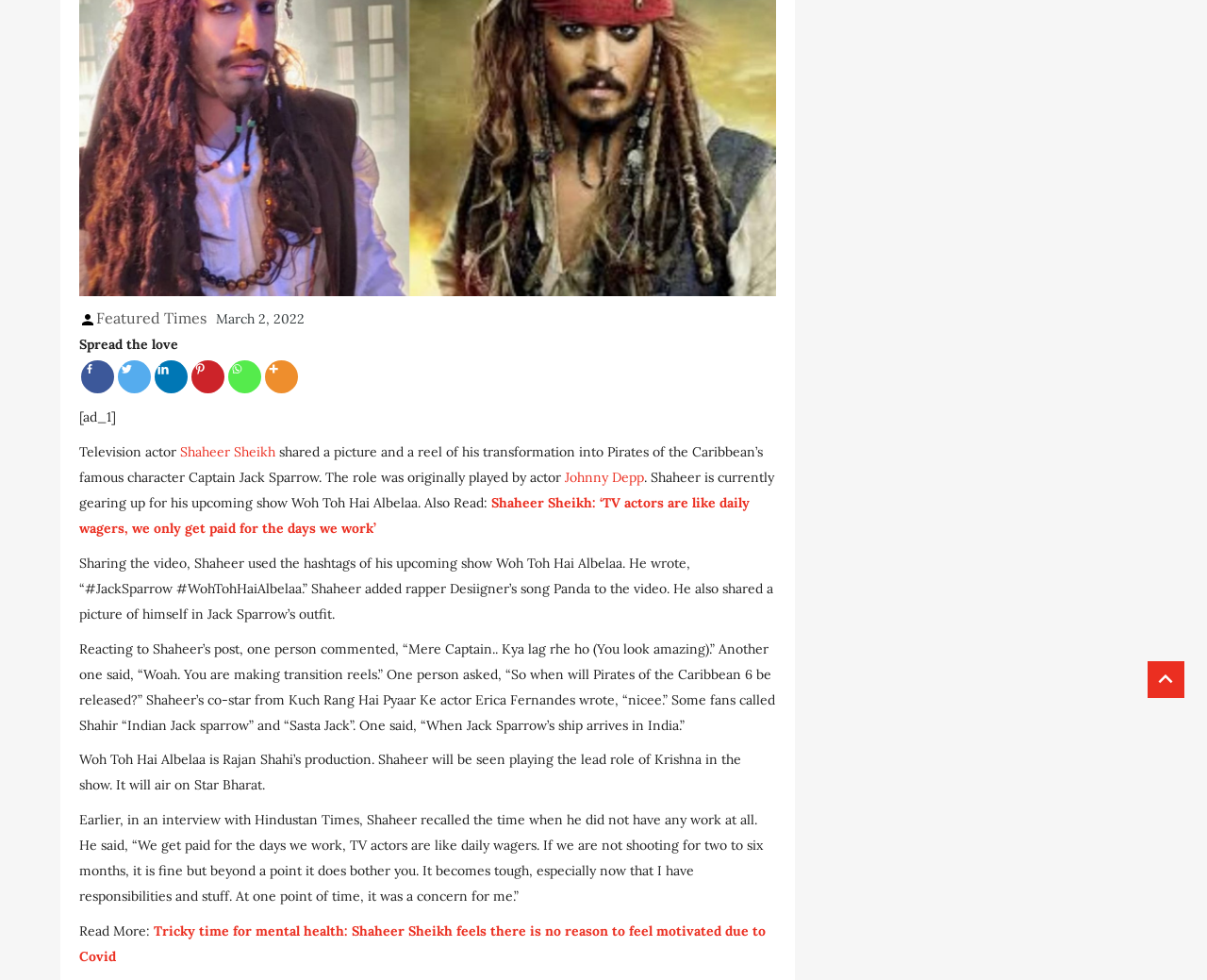Given the element description, predict the bounding box coordinates in the format (top-left x, top-left y, bottom-right x, bottom-right y), using floating point numbers between 0 and 1: title="More"

[0.22, 0.368, 0.247, 0.402]